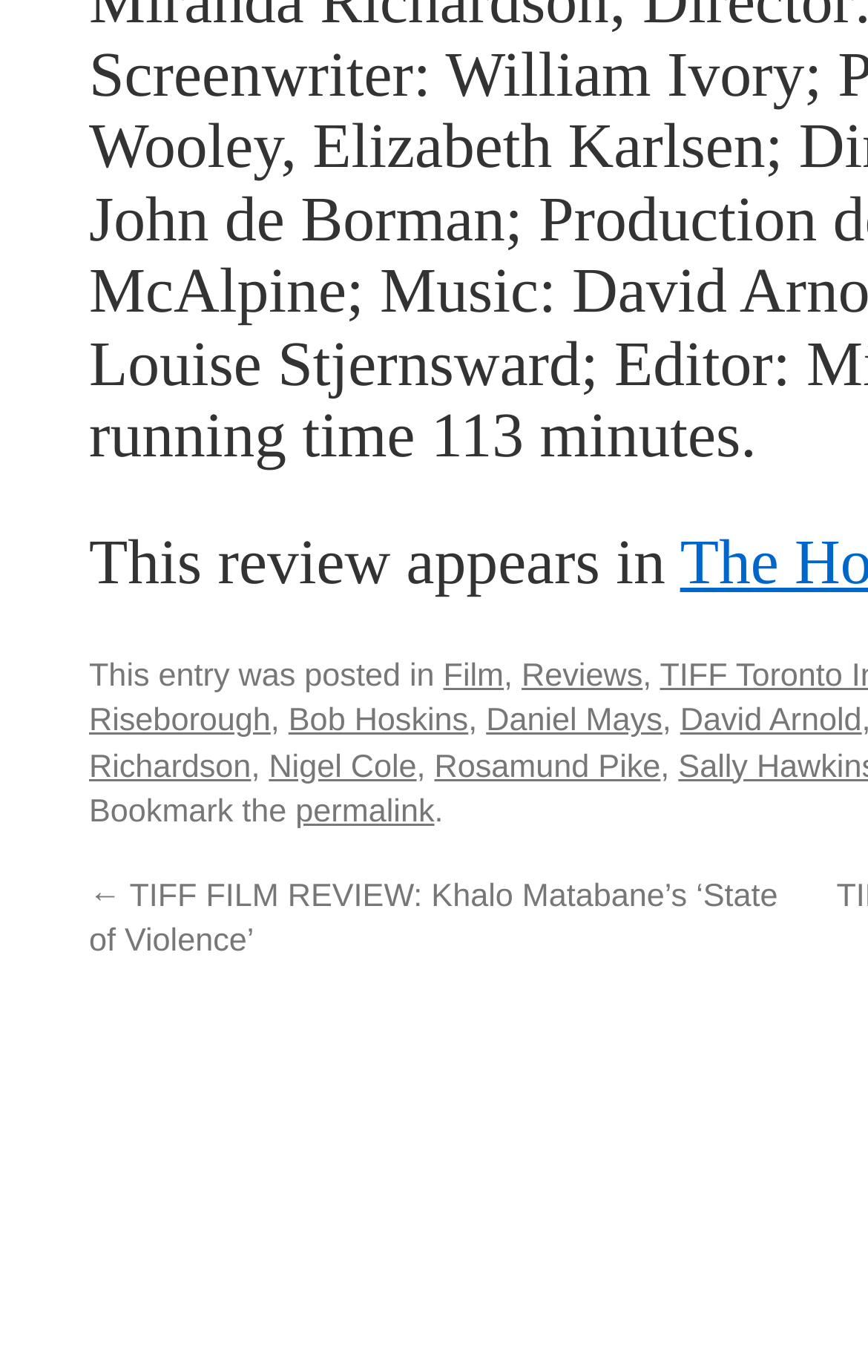Identify the bounding box coordinates of the area that should be clicked in order to complete the given instruction: "Read breaking news". The bounding box coordinates should be four float numbers between 0 and 1, i.e., [left, top, right, bottom].

None